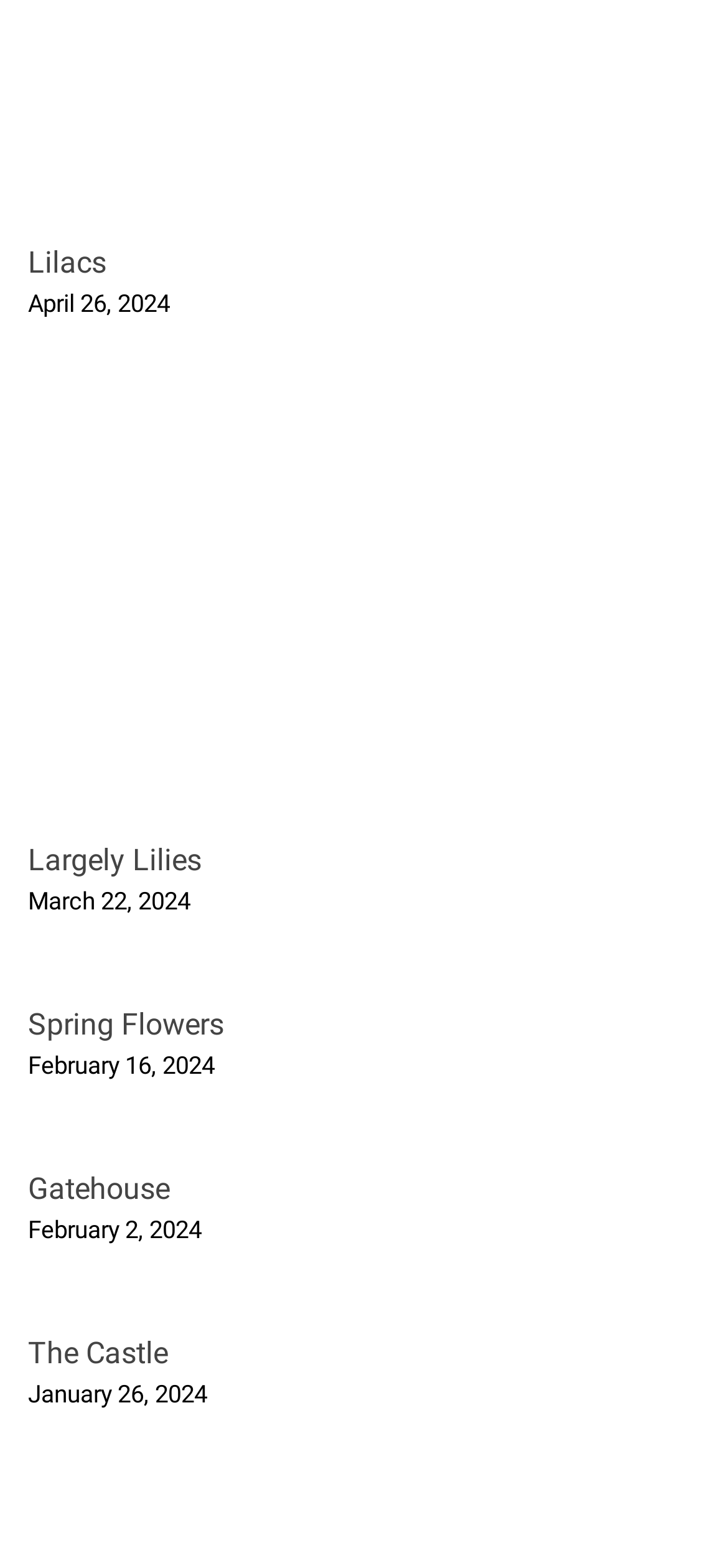What is the latest date mentioned?
Your answer should be a single word or phrase derived from the screenshot.

April 26, 2024